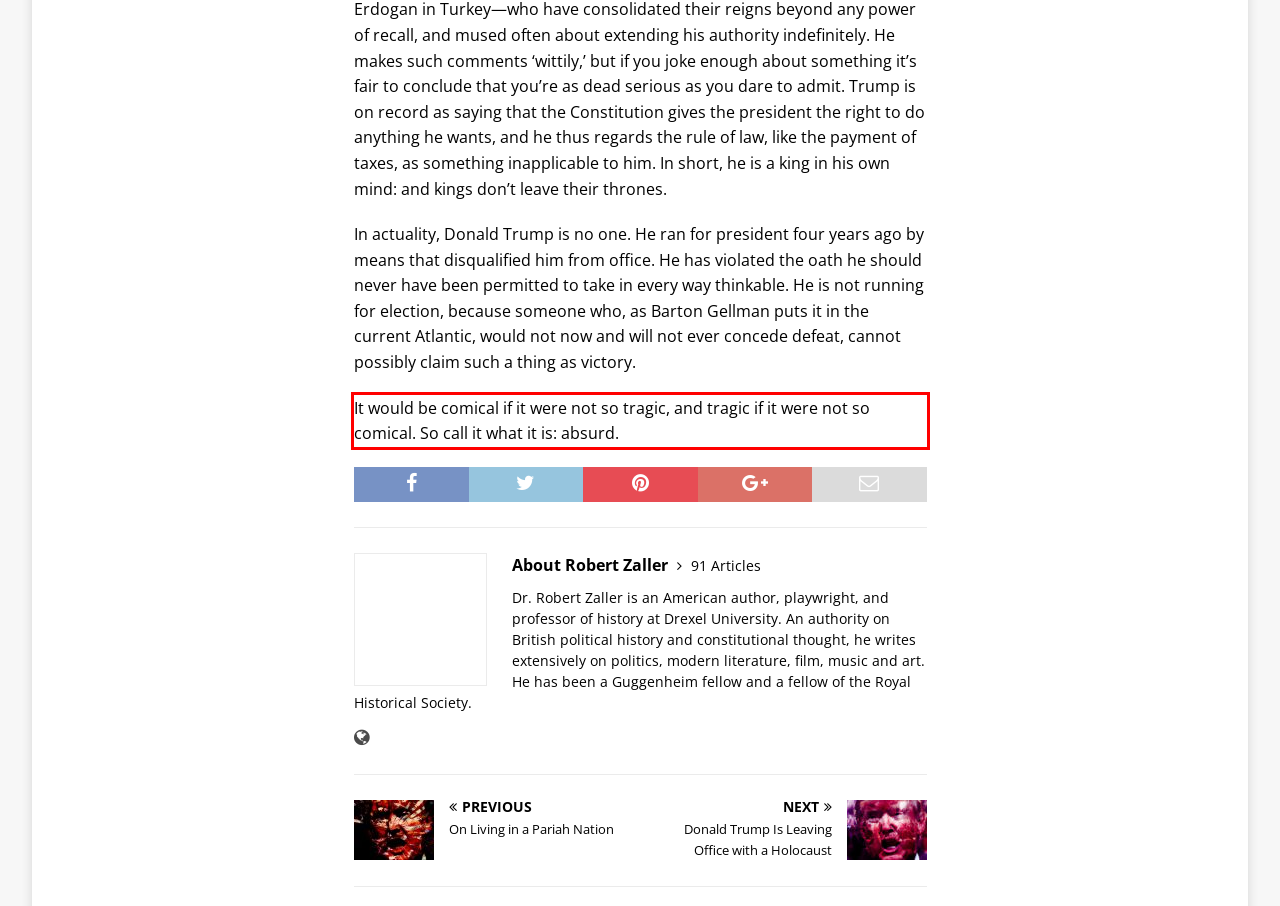Please identify the text within the red rectangular bounding box in the provided webpage screenshot.

It would be comical if it were not so tragic, and tragic if it were not so comical. So call it what it is: absurd.